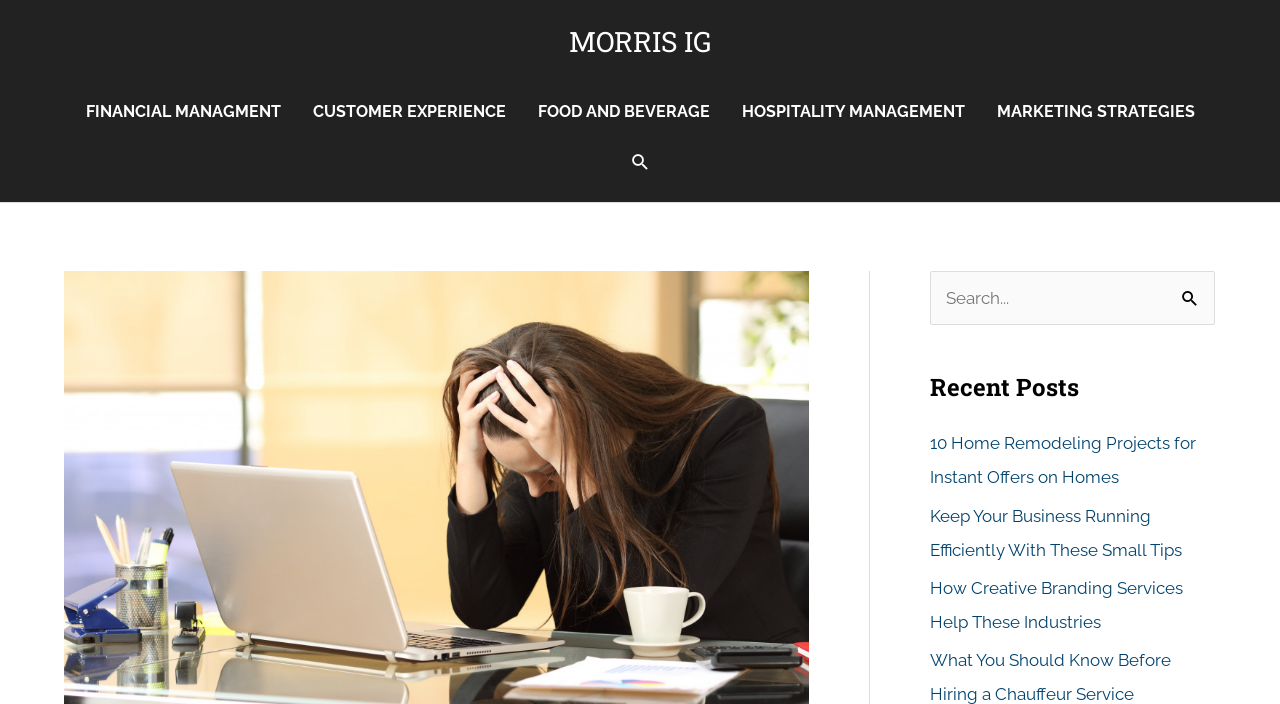Locate the bounding box coordinates of the clickable region to complete the following instruction: "Go to FINANCIAL MANAGMENT page."

[0.054, 0.109, 0.232, 0.211]